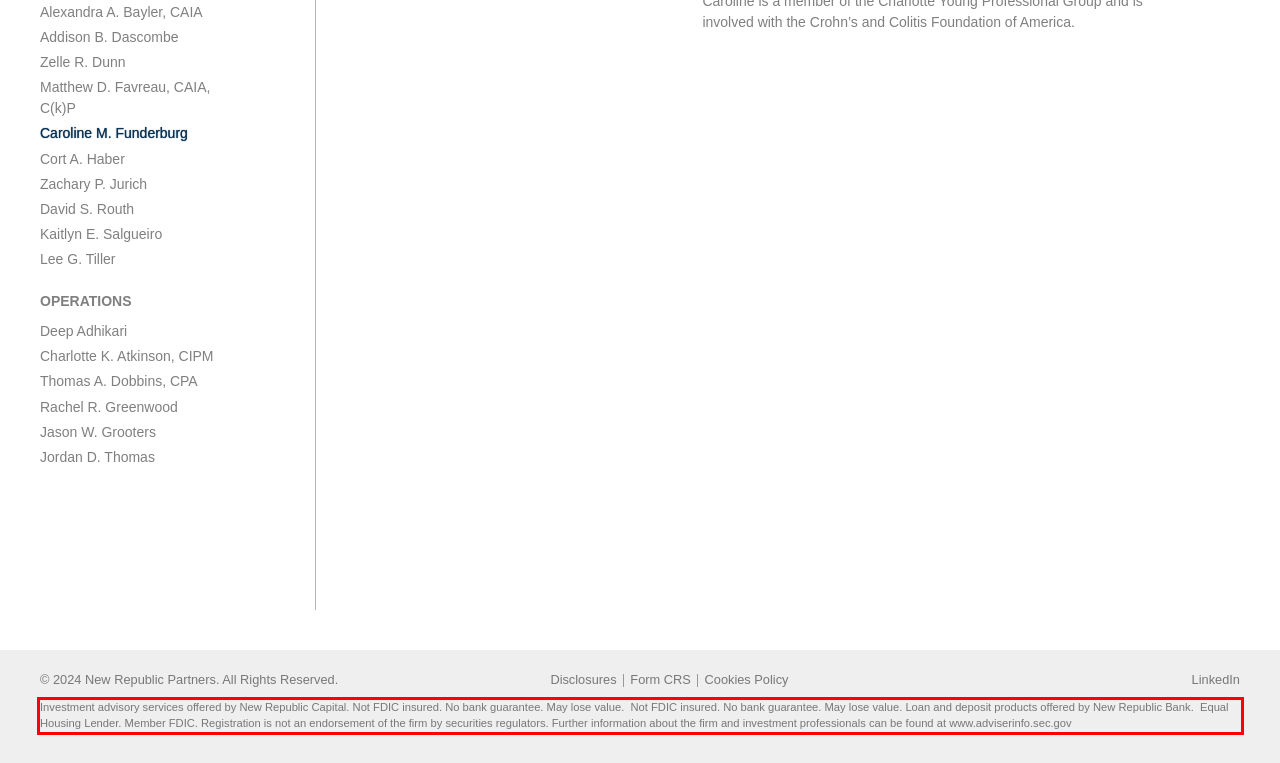You have a screenshot of a webpage with a UI element highlighted by a red bounding box. Use OCR to obtain the text within this highlighted area.

Investment advisory services offered by New Republic Capital. Not FDIC insured. No bank guarantee. May lose value. Not FDIC insured. No bank guarantee. May lose value. Loan and deposit products offered by New Republic Bank. Equal Housing Lender. Member FDIC. Registration is not an endorsement of the firm by securities regulators. Further information about the firm and investment professionals can be found at www.adviserinfo.sec.gov